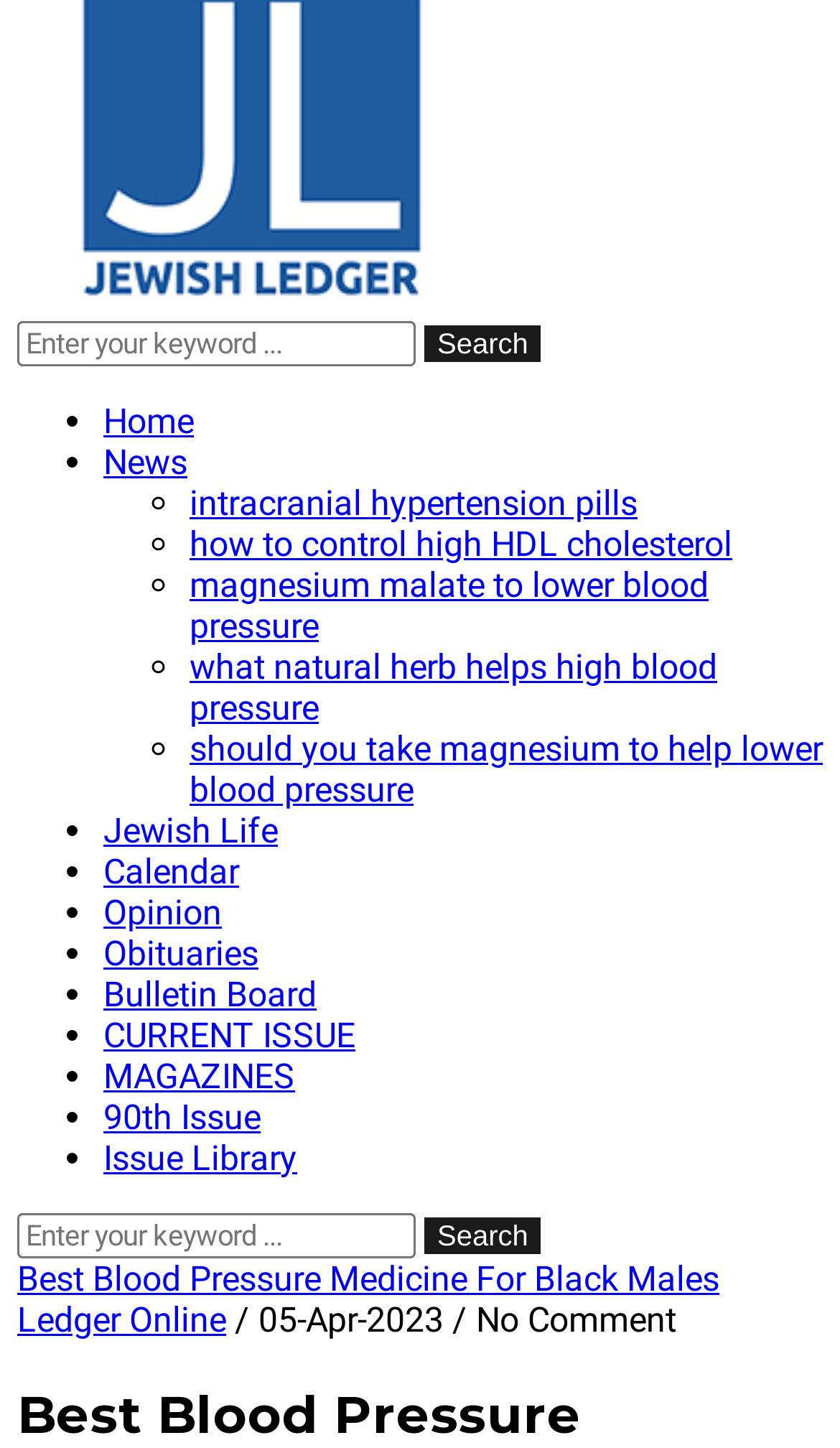Pinpoint the bounding box coordinates for the area that should be clicked to perform the following instruction: "Enter a search query".

[0.021, 0.838, 0.495, 0.869]